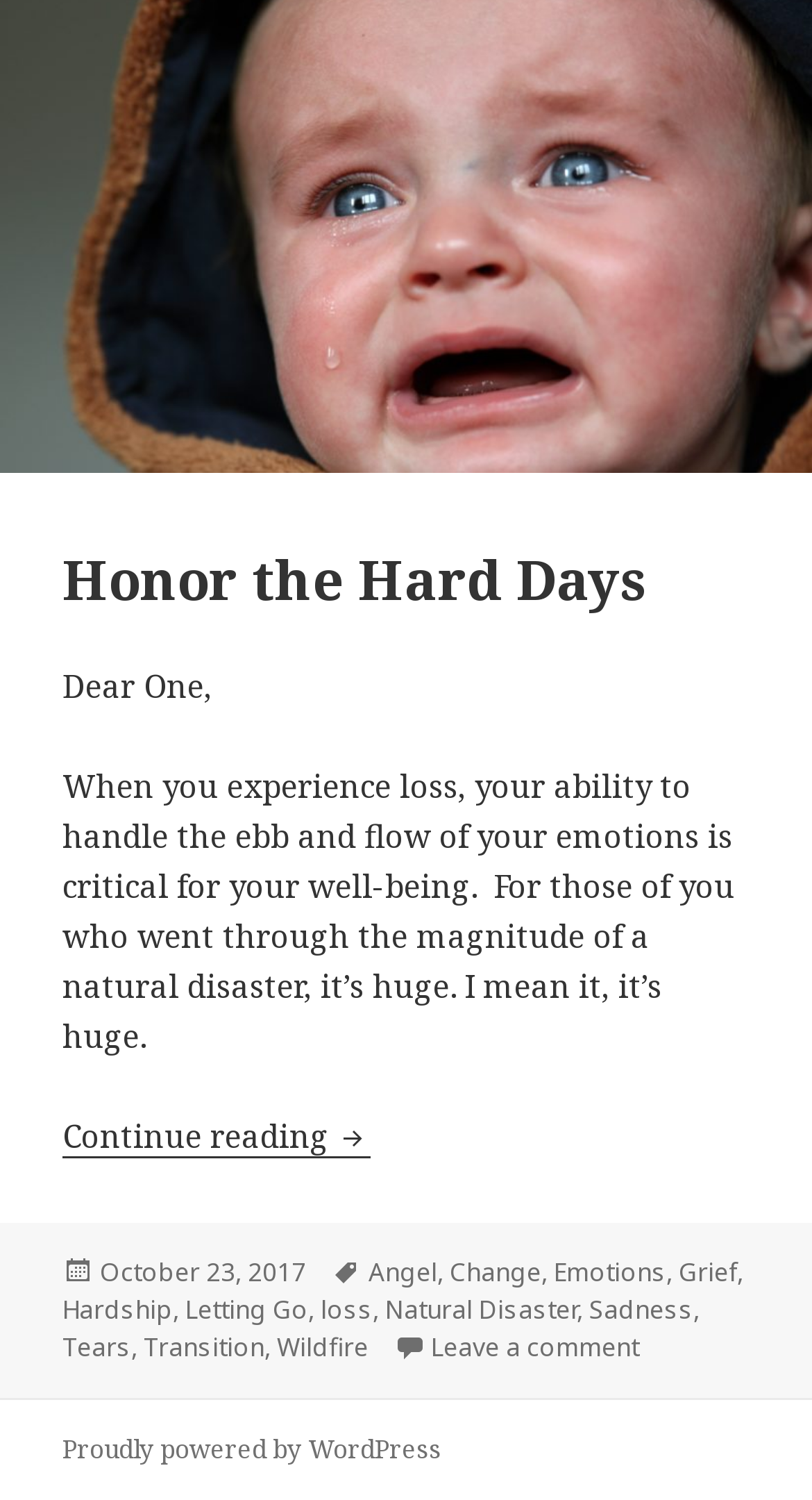Indicate the bounding box coordinates of the element that needs to be clicked to satisfy the following instruction: "Read the article 'Honor the Hard Days'". The coordinates should be four float numbers between 0 and 1, i.e., [left, top, right, bottom].

[0.077, 0.361, 0.797, 0.411]